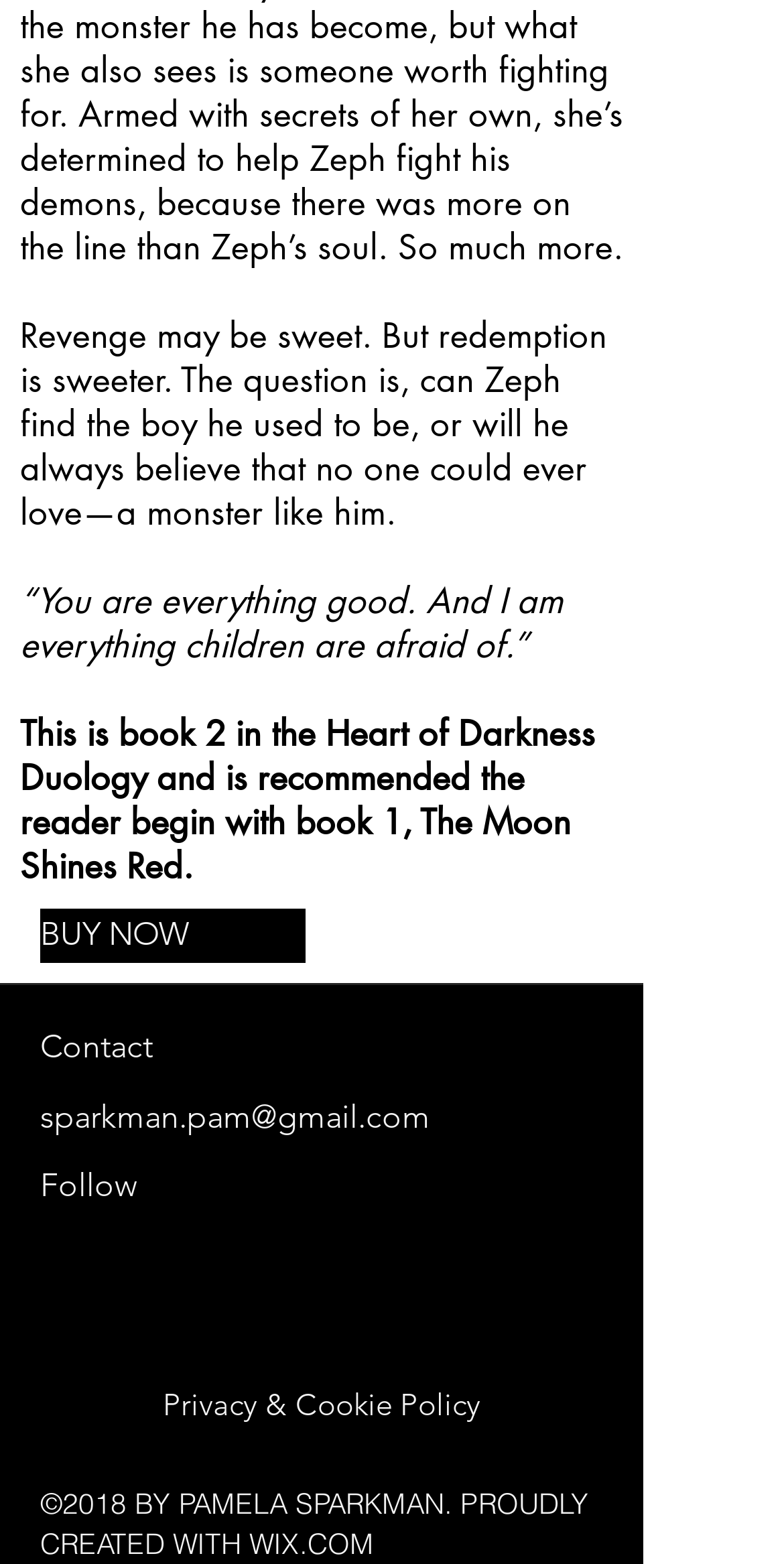Can you show the bounding box coordinates of the region to click on to complete the task described in the instruction: "Contact the author"?

[0.051, 0.657, 0.195, 0.681]